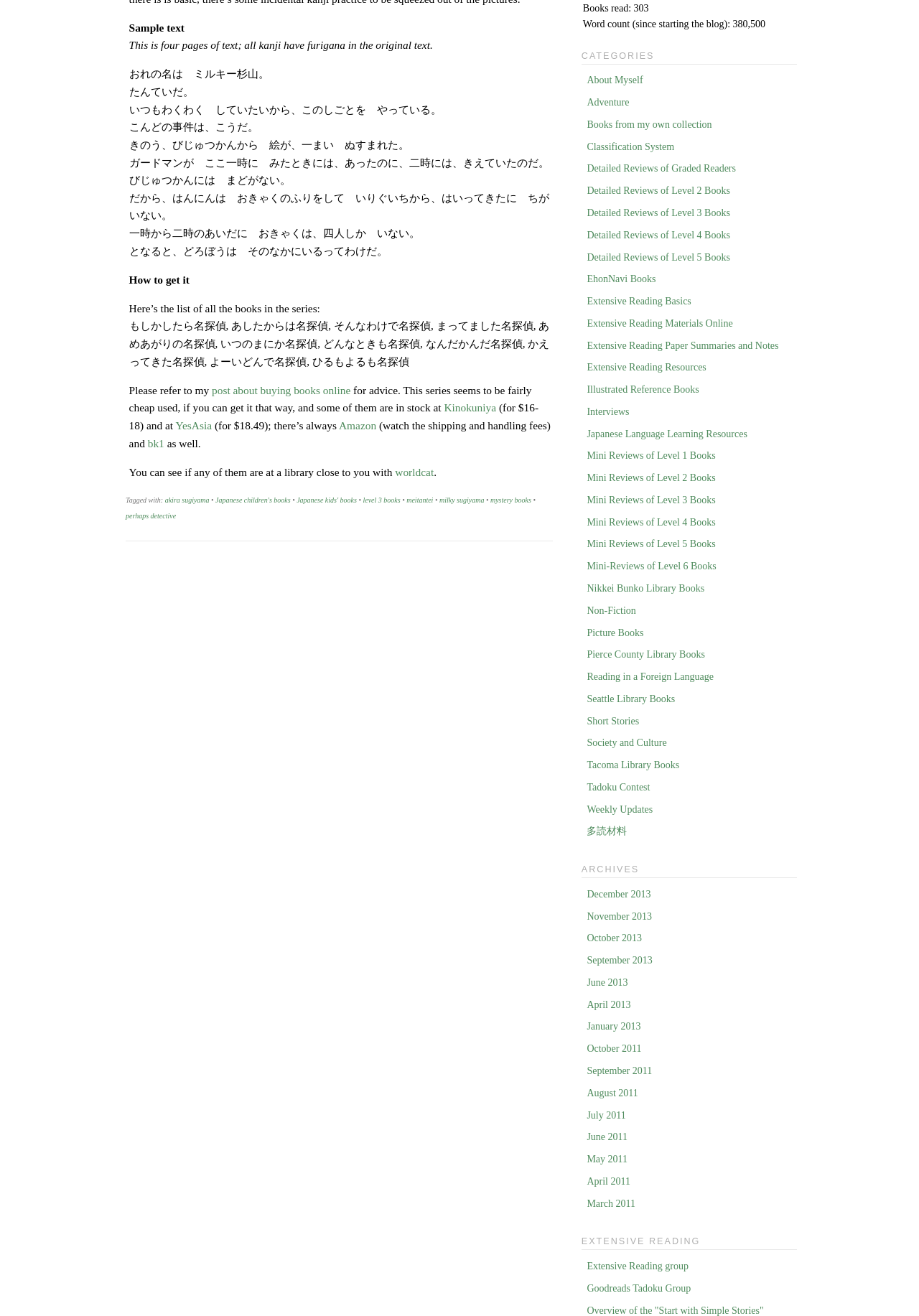Given the description "September 2013", provide the bounding box coordinates of the corresponding UI element.

[0.639, 0.723, 0.71, 0.731]